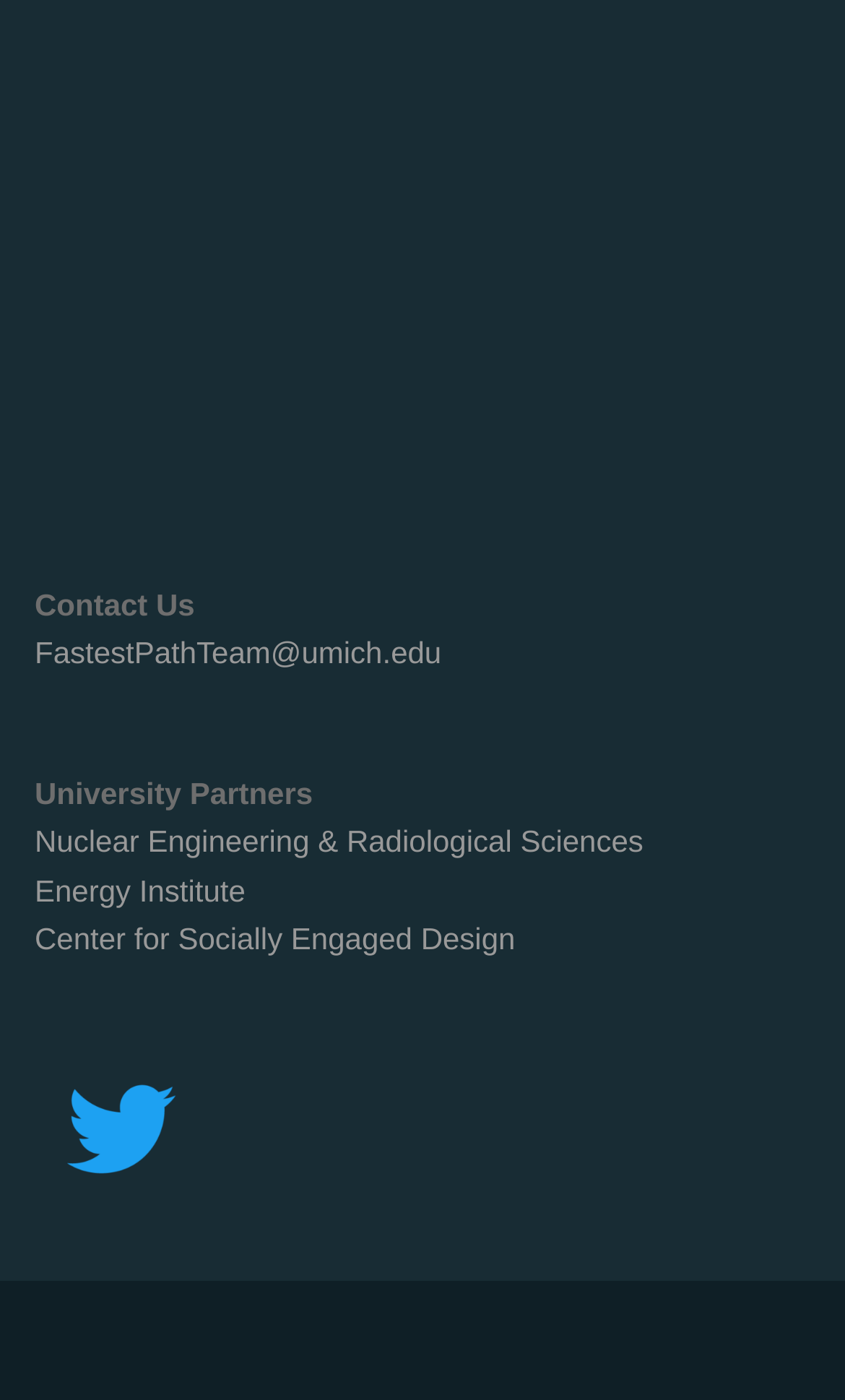Answer the question briefly using a single word or phrase: 
How many elements are in the top section of the webpage?

2